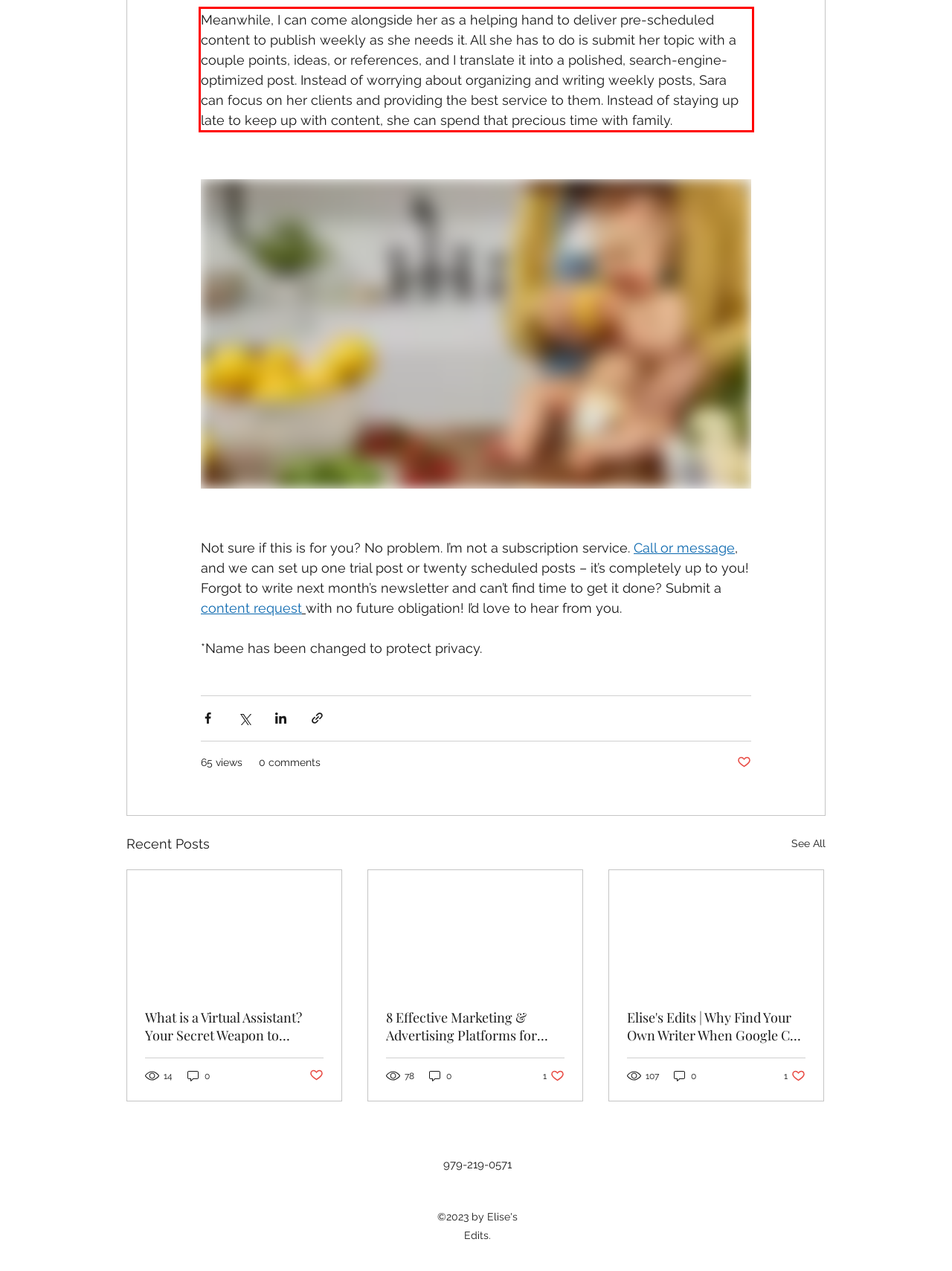You are given a webpage screenshot with a red bounding box around a UI element. Extract and generate the text inside this red bounding box.

Meanwhile, I can come alongside her as a helping hand to deliver pre-scheduled content to publish weekly as she needs it. All she has to do is submit her topic with a couple points, ideas, or references, and I translate it into a polished, search-engine-optimized post. Instead of worrying about organizing and writing weekly posts, Sara can focus on her clients and providing the best service to them. Instead of staying up late to keep up with content, she can spend that precious time with family.